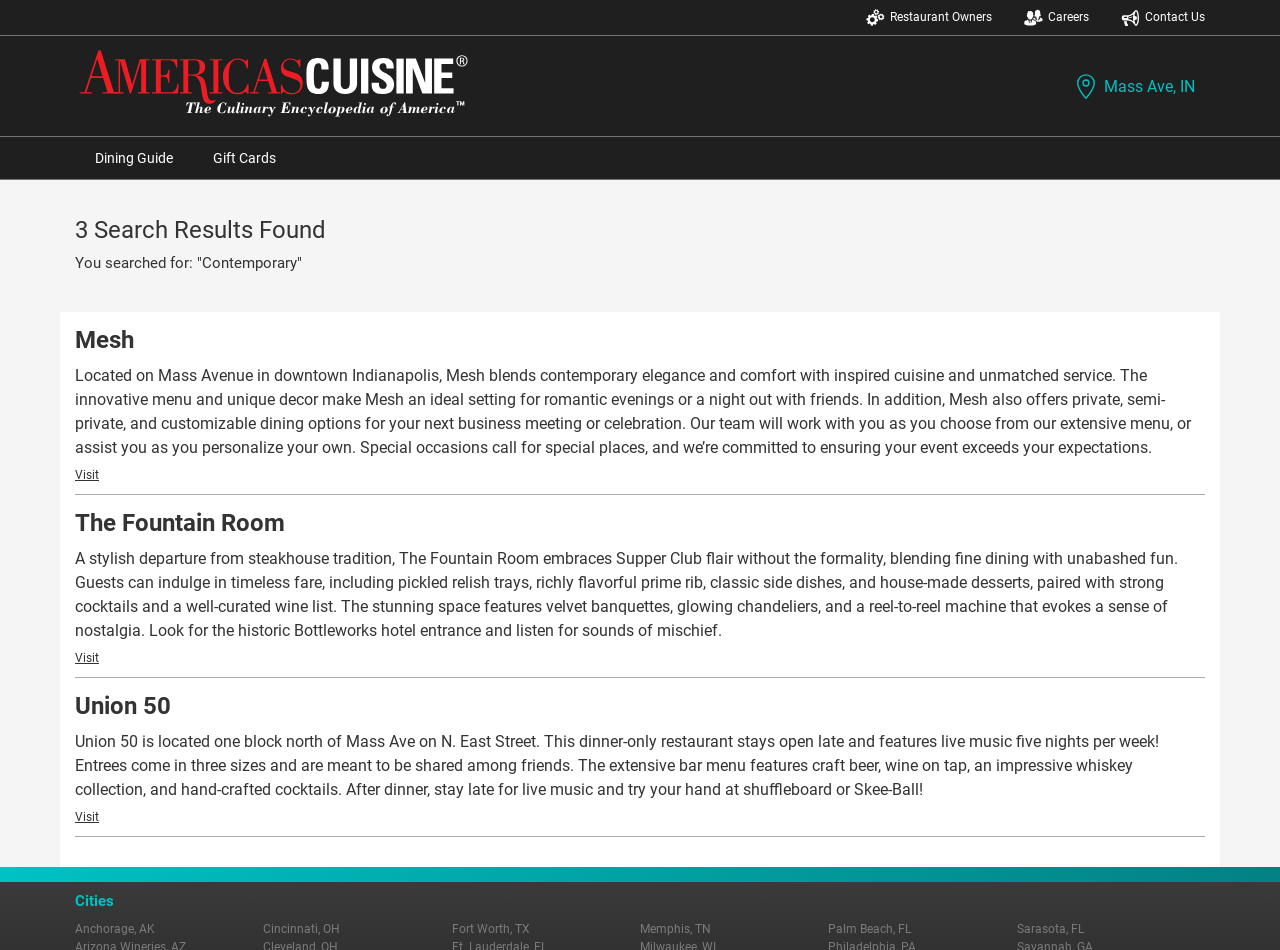Please determine the bounding box coordinates for the element that should be clicked to follow these instructions: "Explore 'Union 50'".

[0.059, 0.728, 0.134, 0.757]